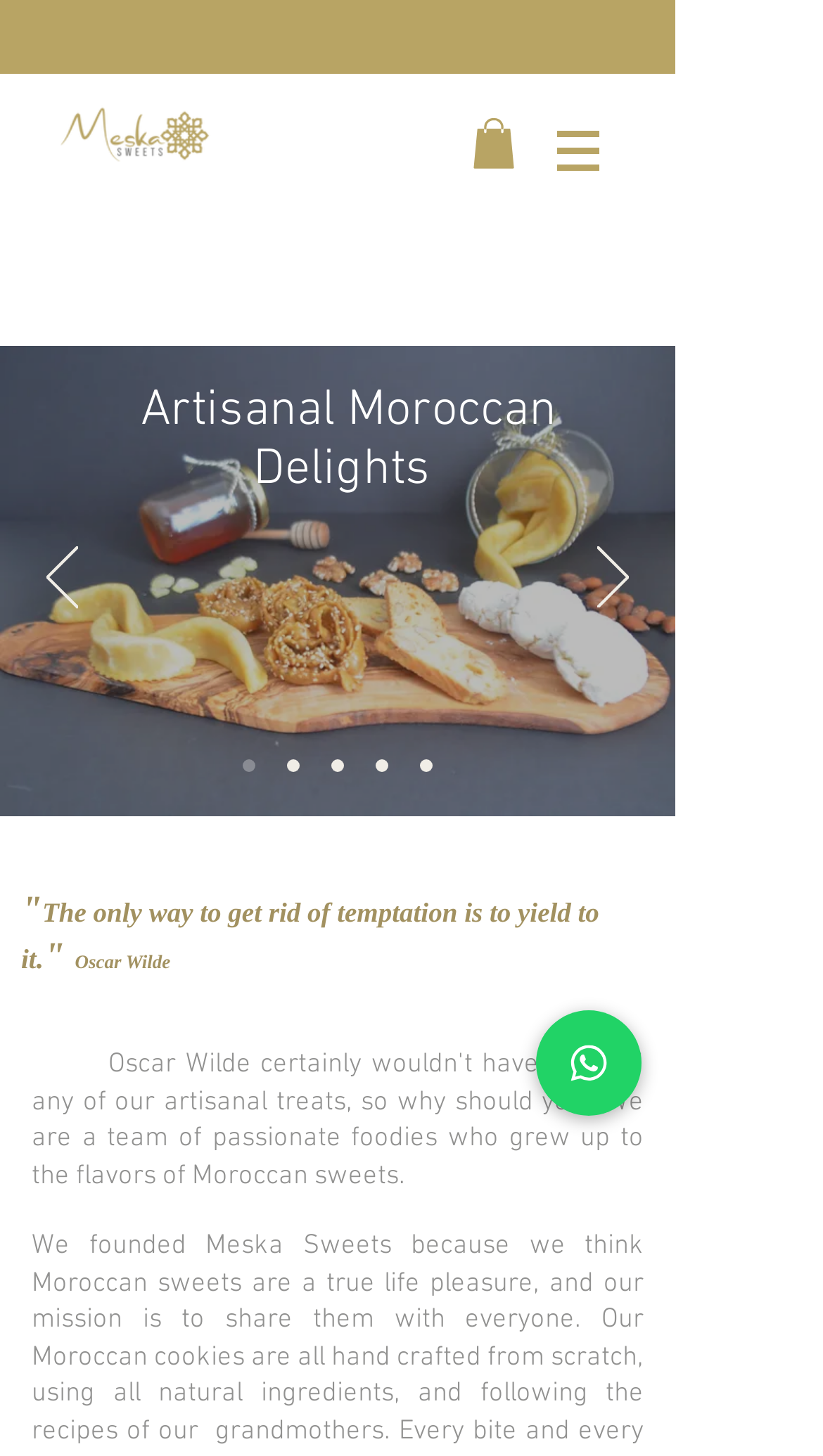Identify the bounding box coordinates of the section that should be clicked to achieve the task described: "Visit 'CONTACT INFO'".

None